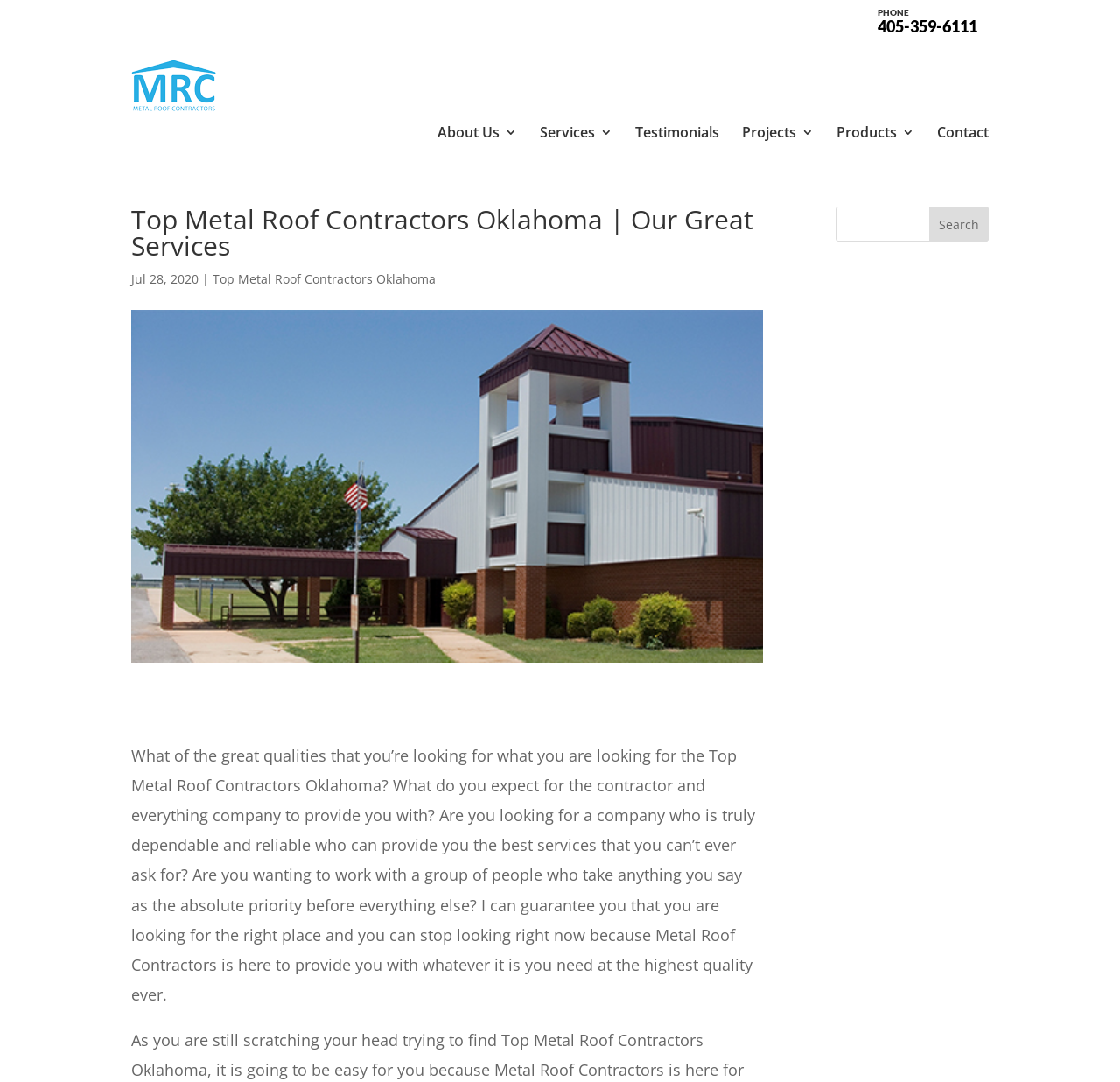Produce a meticulous description of the webpage.

The webpage is about Metal Roof Contractors Oklahoma, with a prominent phone number "405-359-6111" displayed at the top right corner. Below the phone number, there is a logo of Metal Roof Contractors accompanied by a link to the company's name. 

On the top navigation bar, there are six links: "About Us 3", "Services 3", "Testimonials", "Projects 3", "Products 3", and "Contact", arranged from left to right. 

Below the navigation bar, there is a search bar at the top left corner, followed by a heading that reads "Top Metal Roof Contractors Oklahoma | Our Great Services". 

A date "Jul 28, 2020" is displayed below the heading, accompanied by a link to "Top Metal Roof Contractors Oklahoma". 

A large image of Metal Roof Contractors Oklahoma takes up most of the space below, with a paragraph of text describing the company's services and qualities. The text explains what the company can provide to its customers, emphasizing its dependability, reliability, and priority on customer needs.

At the bottom right corner, there is another search bar with a textbox and a "Search" button.